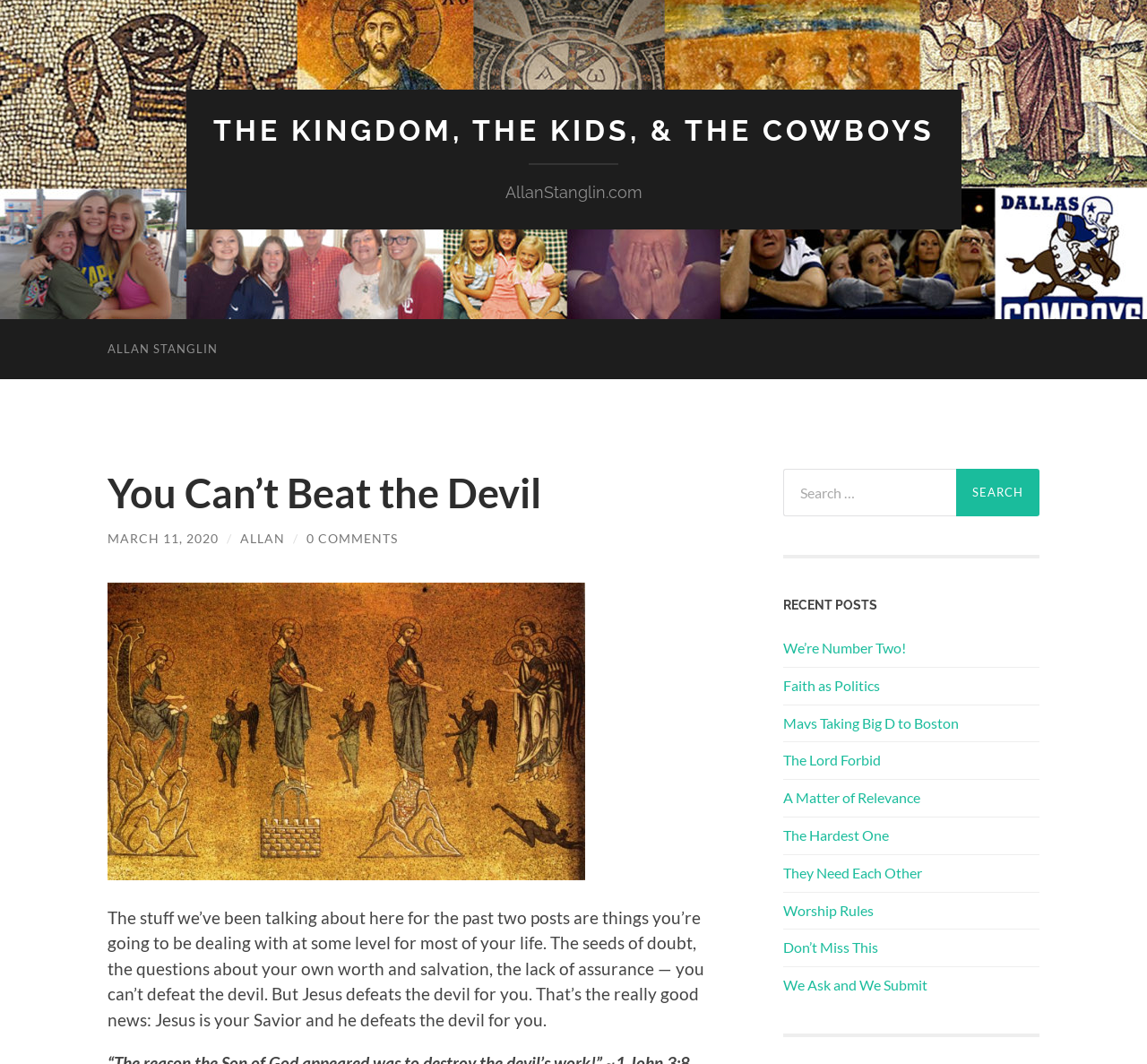Locate the bounding box coordinates of the element I should click to achieve the following instruction: "Search for something".

[0.683, 0.441, 0.906, 0.485]